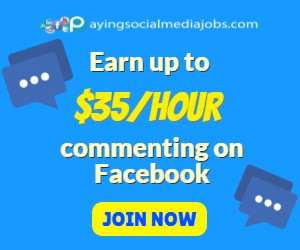Generate an in-depth description of the image.

The image promotes a social media job opportunity, featuring a bright blue background with bold, eye-catching text. It highlights a potential earnings of up to $35 per hour for individuals willing to comment on Facebook. Accompanying the text are graphic elements, including speech bubble icons, which emphasize the interactive nature of the job. A prominent "JOIN NOW" button encourages immediate action, making the offer inviting for viewers interested in online work opportunities. The advertising style is modern and vibrant, aiming to attract attention and drive engagement.